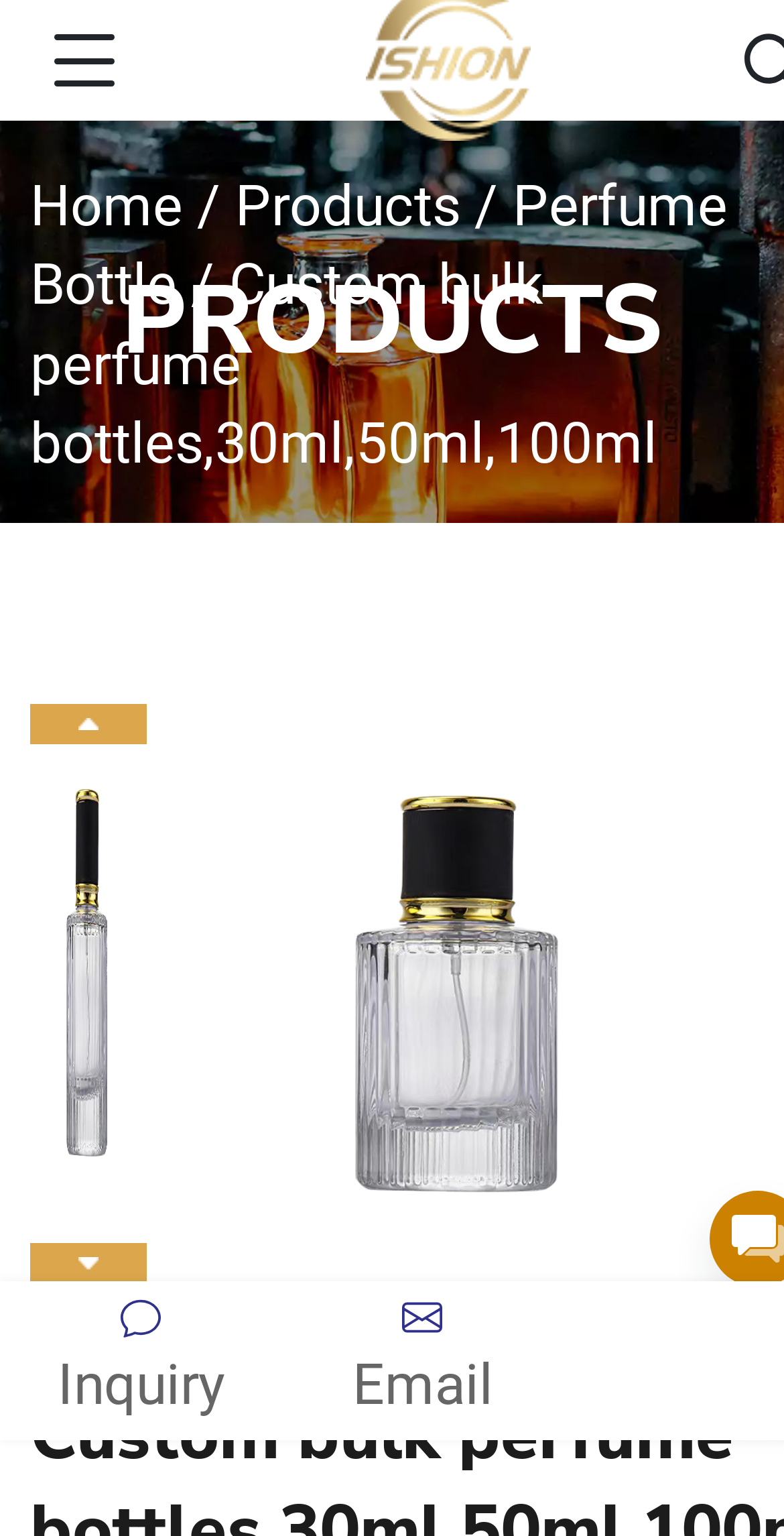Provide the bounding box coordinates for the specified HTML element described in this description: "Products". The coordinates should be four float numbers ranging from 0 to 1, in the format [left, top, right, bottom].

[0.3, 0.113, 0.587, 0.156]